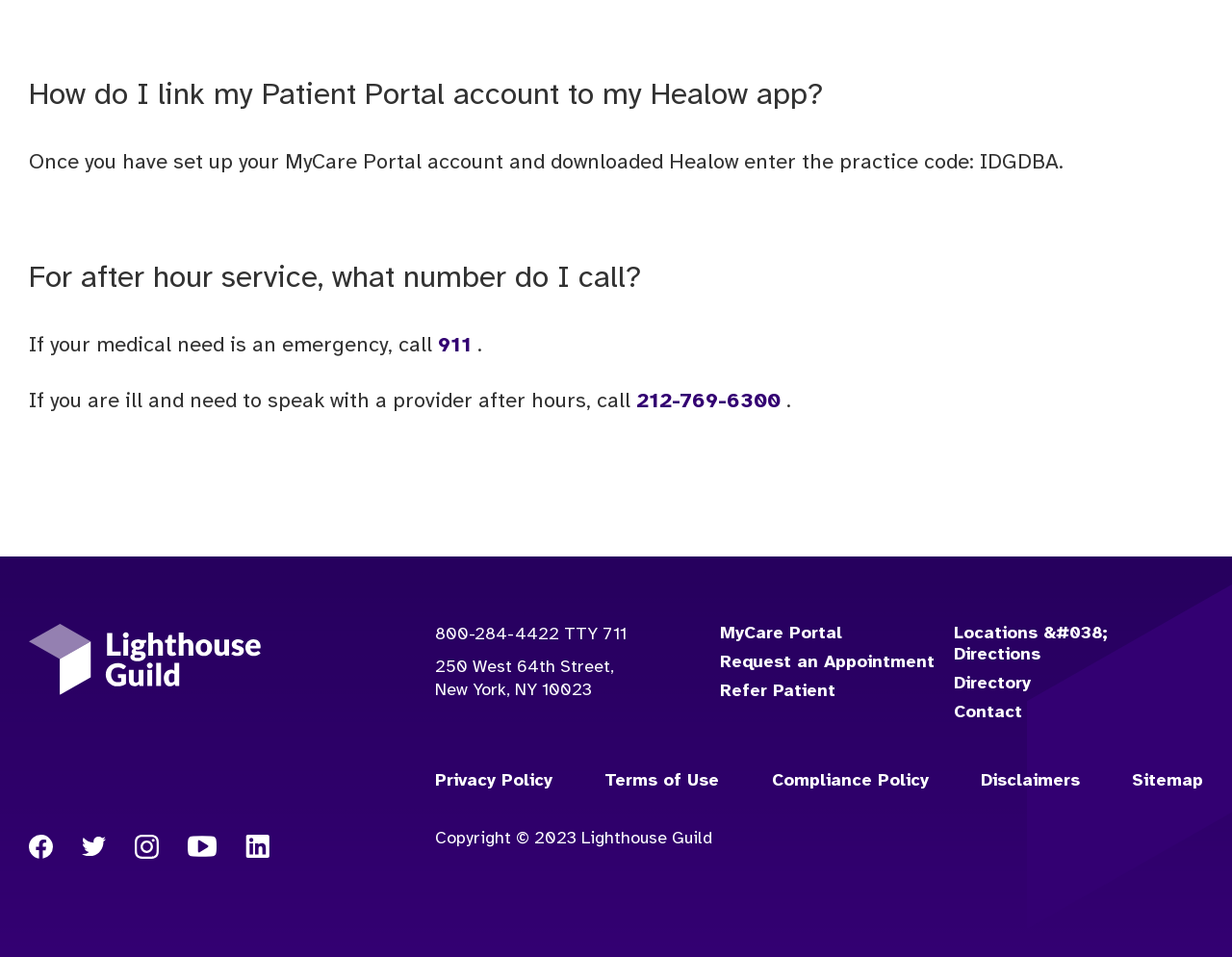Could you determine the bounding box coordinates of the clickable element to complete the instruction: "Contact Darryl Singer"? Provide the coordinates as four float numbers between 0 and 1, i.e., [left, top, right, bottom].

None